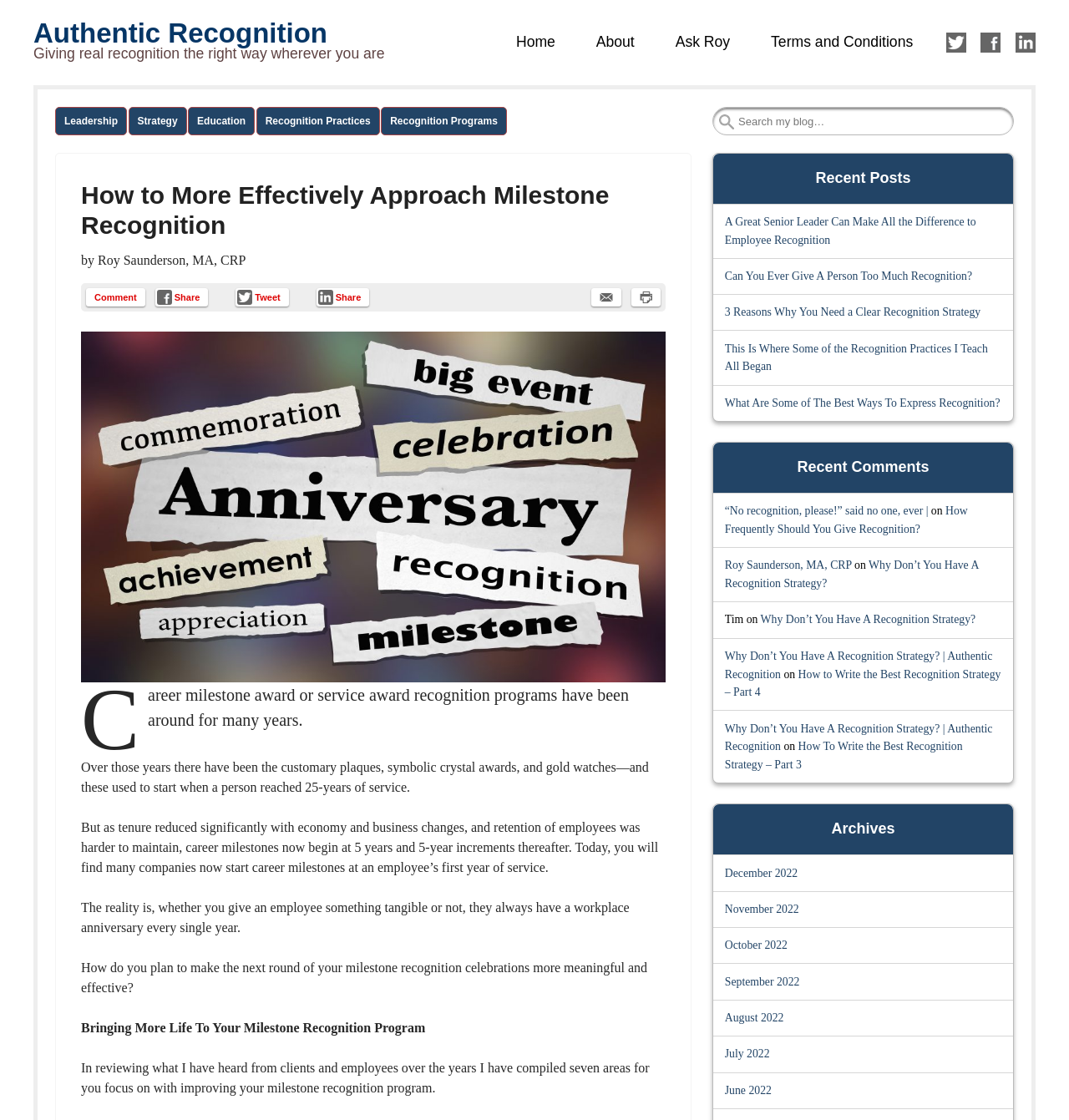What is the purpose of milestone recognition programs?
Could you answer the question in a detailed manner, providing as much information as possible?

The purpose of milestone recognition programs can be inferred from the text which states that 'whether you give an employee something tangible or not, they always have a workplace anniversary every single year'.